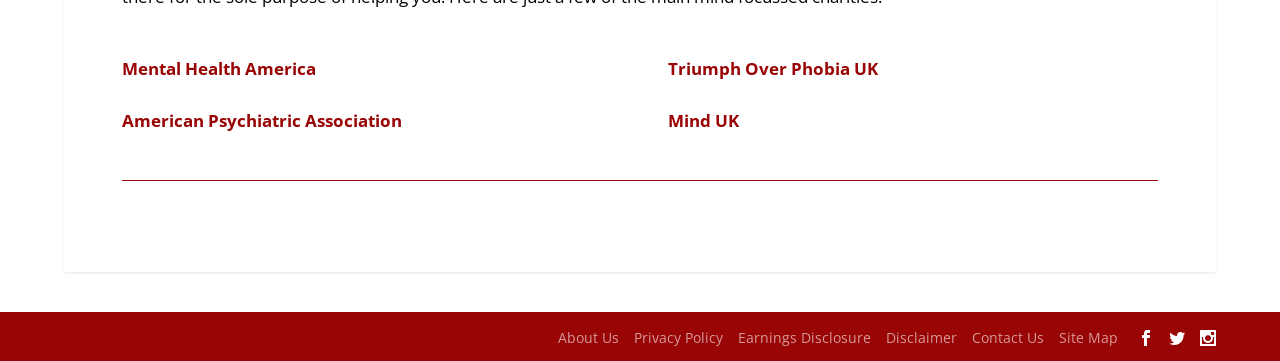Identify the bounding box coordinates for the UI element described by the following text: "Find In Stores". Provide the coordinates as four float numbers between 0 and 1, in the format [left, top, right, bottom].

None